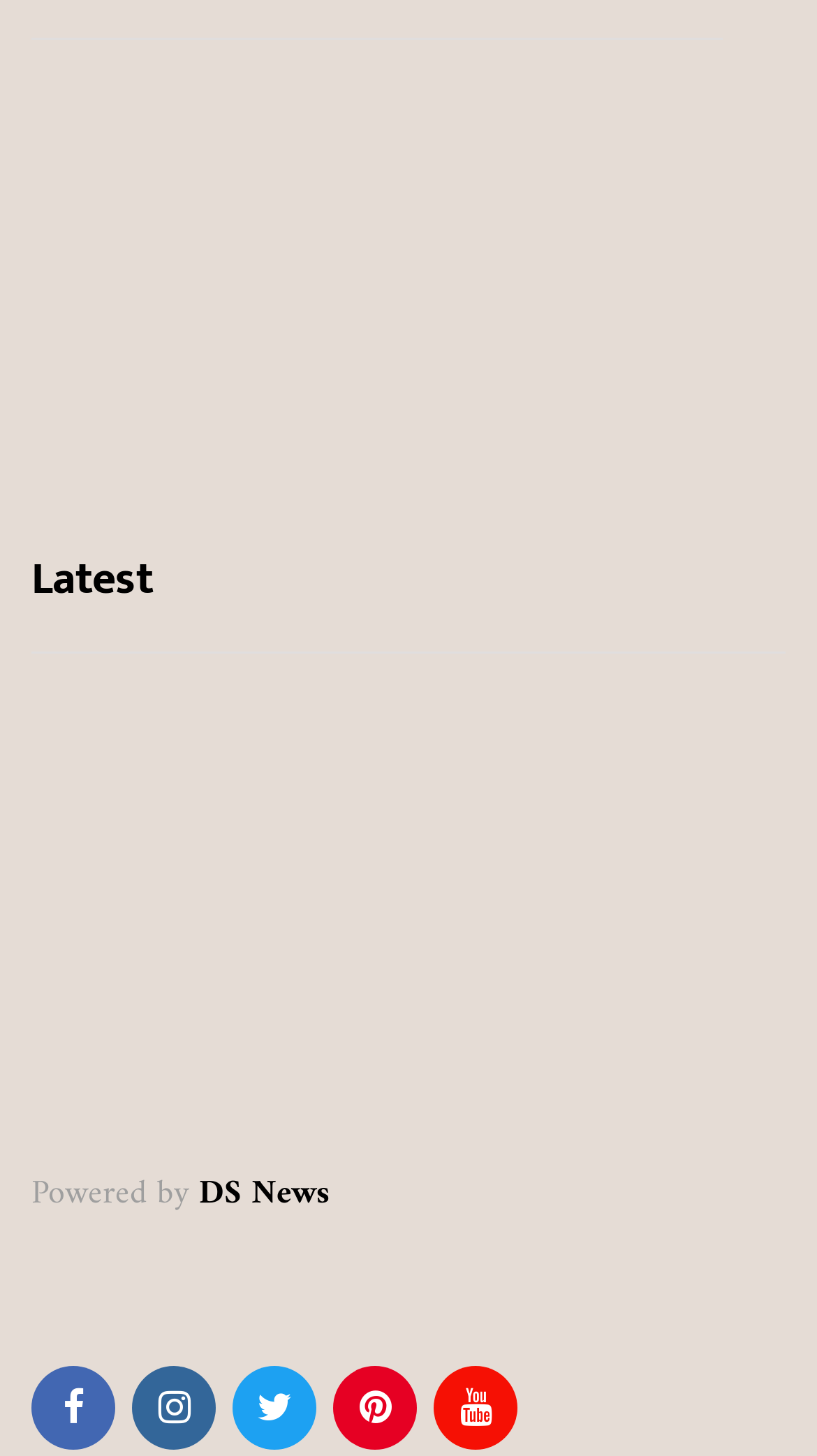What is the category of the article 'Best Popeyes Menu Items (From a Nutritionist’s POV)'?
Please answer the question with as much detail and depth as you can.

The article 'Best Popeyes Menu Items (From a Nutritionist’s POV)' is categorized under 'FOOD' as indicated by the link 'FOOD' with bounding box coordinates [0.038, 0.215, 0.195, 0.246] above the article heading.